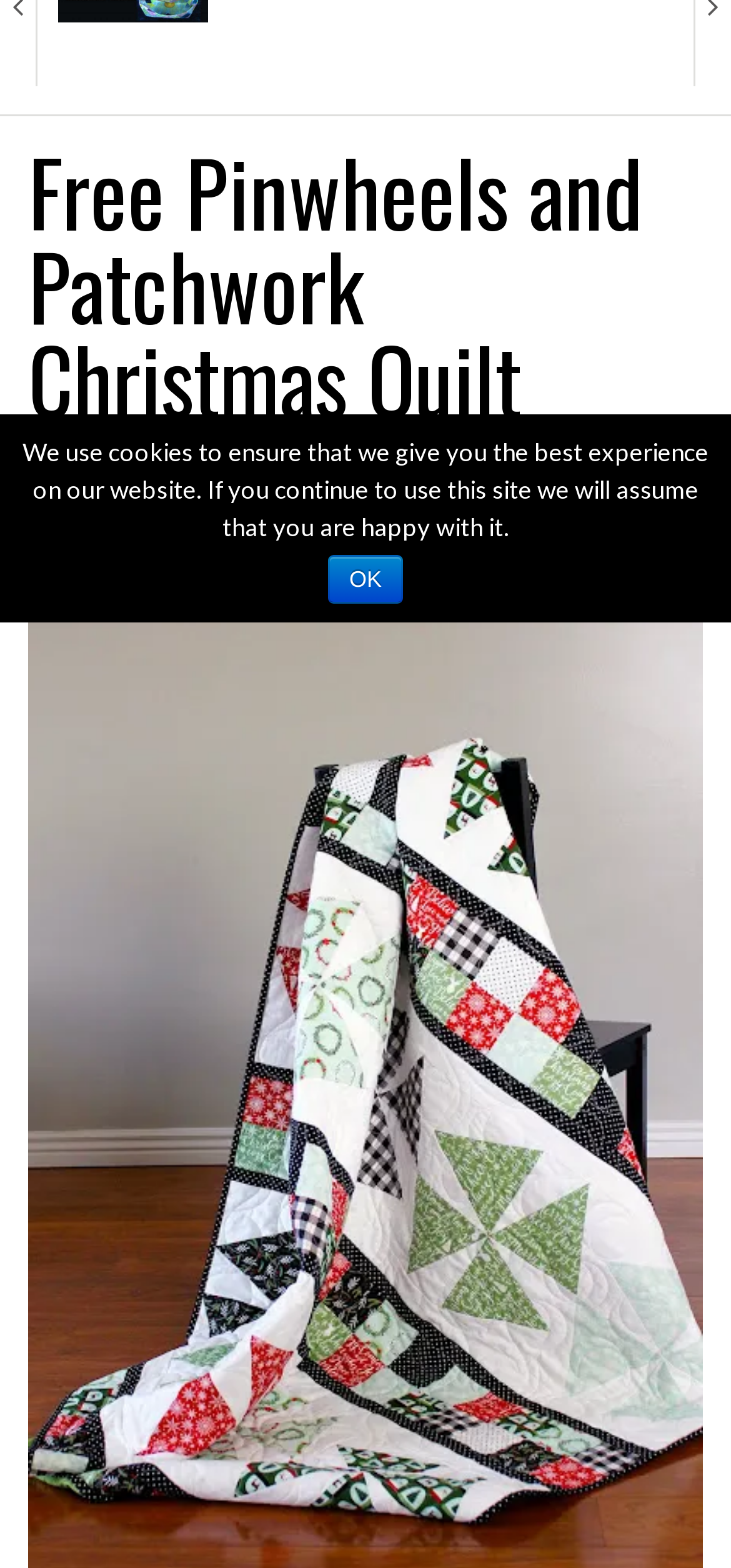Identify the bounding box for the UI element described as: "Model Train". The coordinates should be four float numbers between 0 and 1, i.e., [left, top, right, bottom].

[0.038, 0.181, 0.705, 0.228]